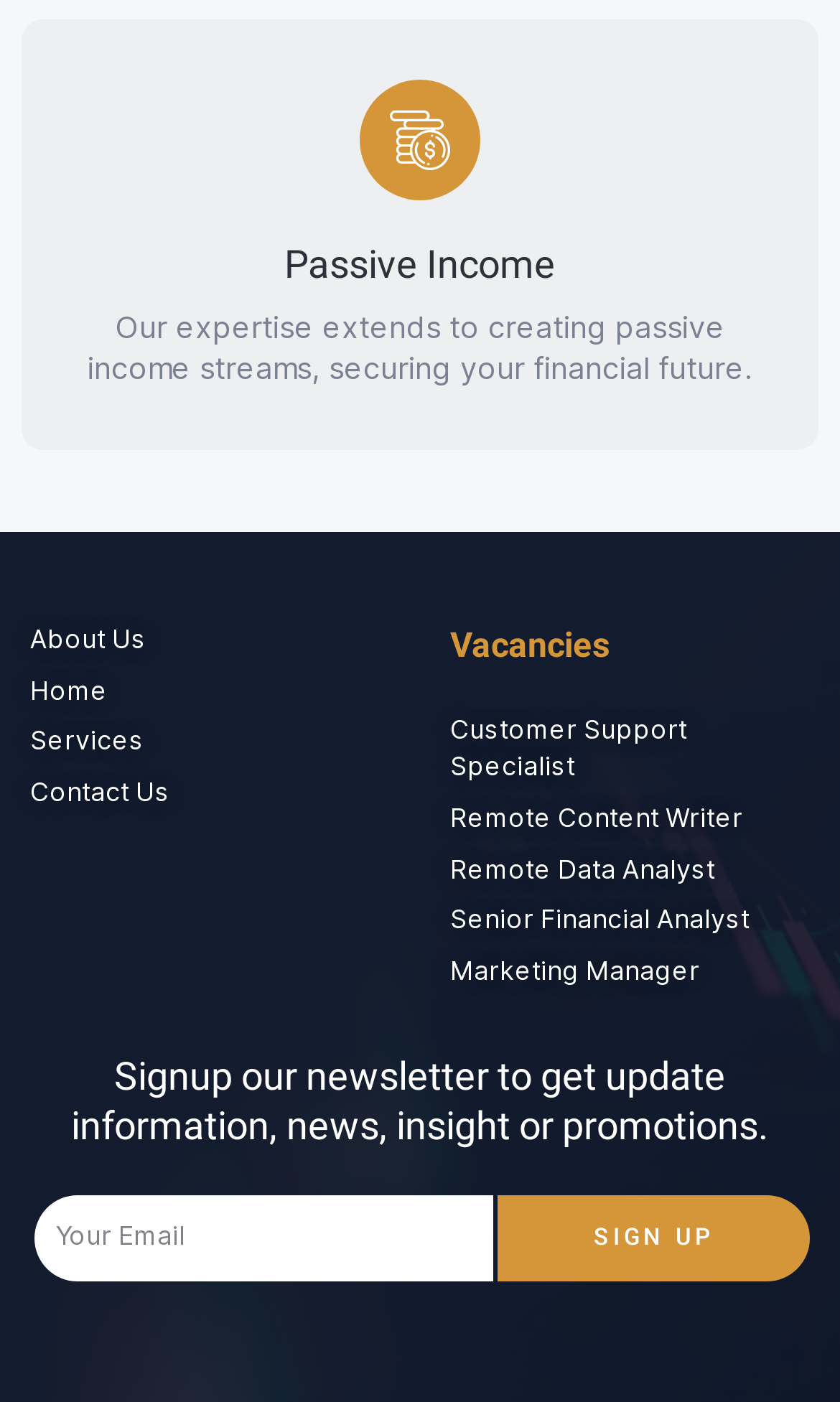Please indicate the bounding box coordinates of the element's region to be clicked to achieve the instruction: "register for an account". Provide the coordinates as four float numbers between 0 and 1, i.e., [left, top, right, bottom].

None